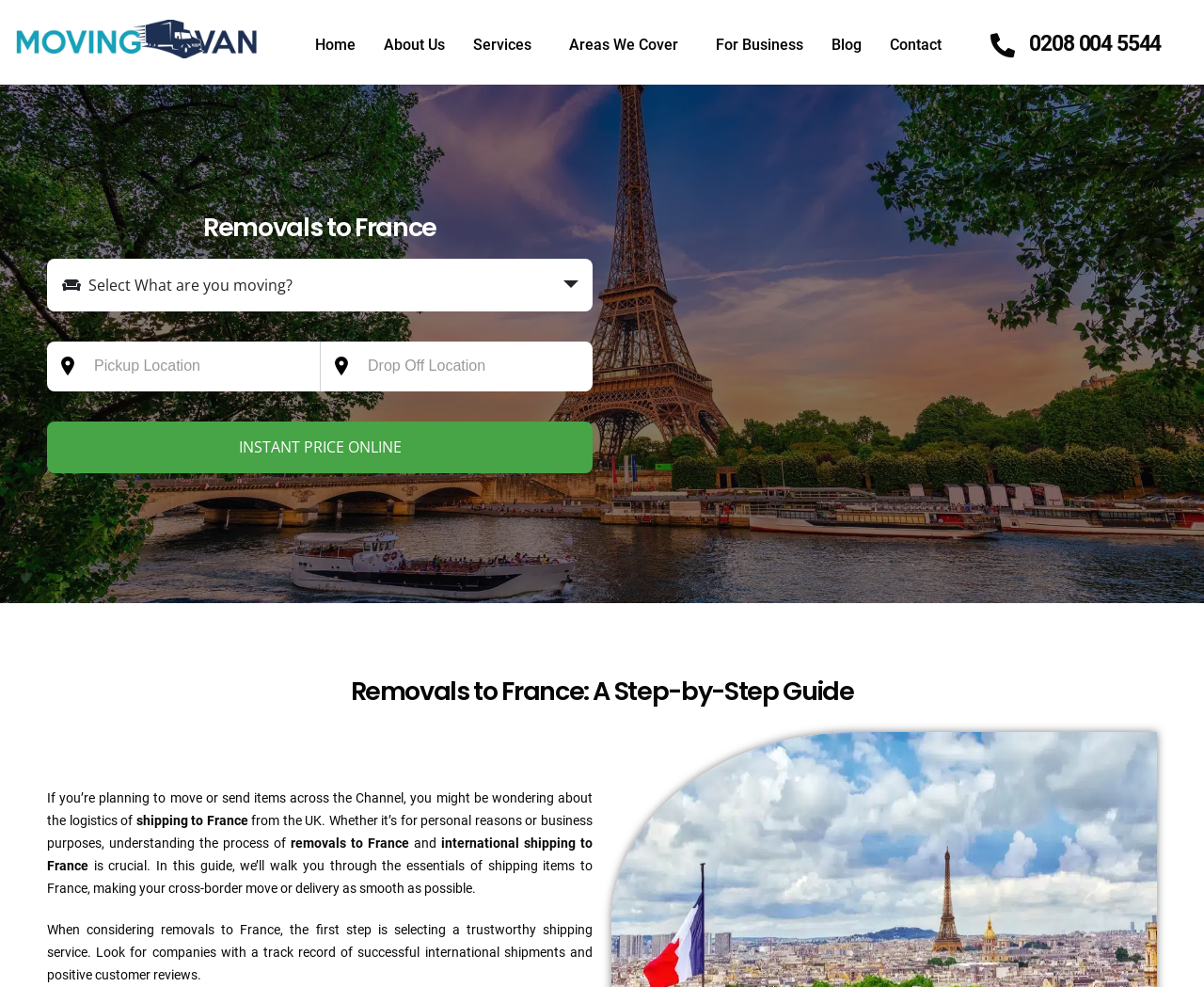Please mark the clickable region by giving the bounding box coordinates needed to complete this instruction: "Click the 'INSTANT PRICE ONLINE' button".

[0.039, 0.427, 0.492, 0.479]